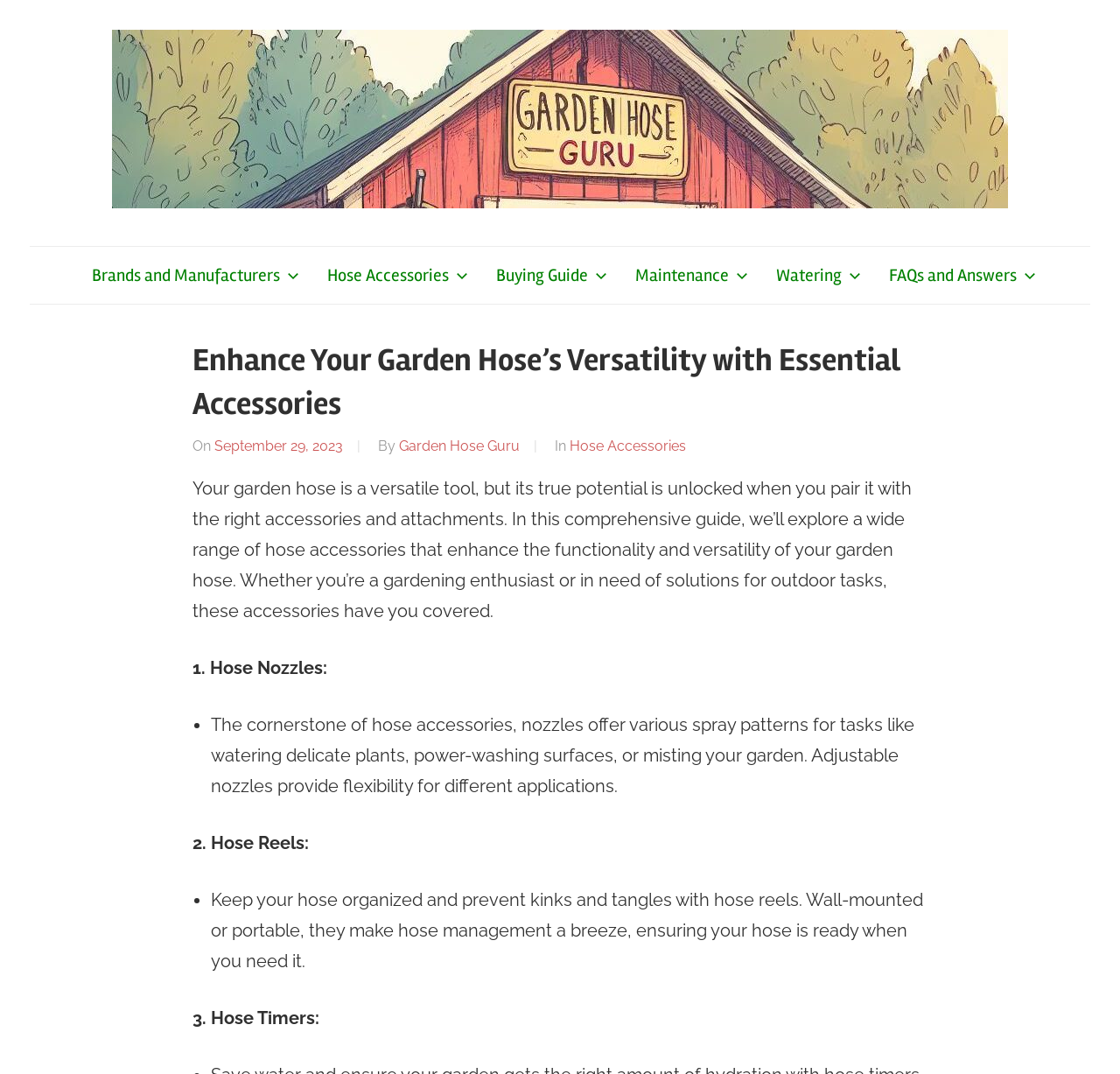Locate the UI element that matches the description Watering in the webpage screenshot. Return the bounding box coordinates in the format (top-left x, top-left y, bottom-right x, bottom-right y), with values ranging from 0 to 1.

[0.677, 0.229, 0.778, 0.282]